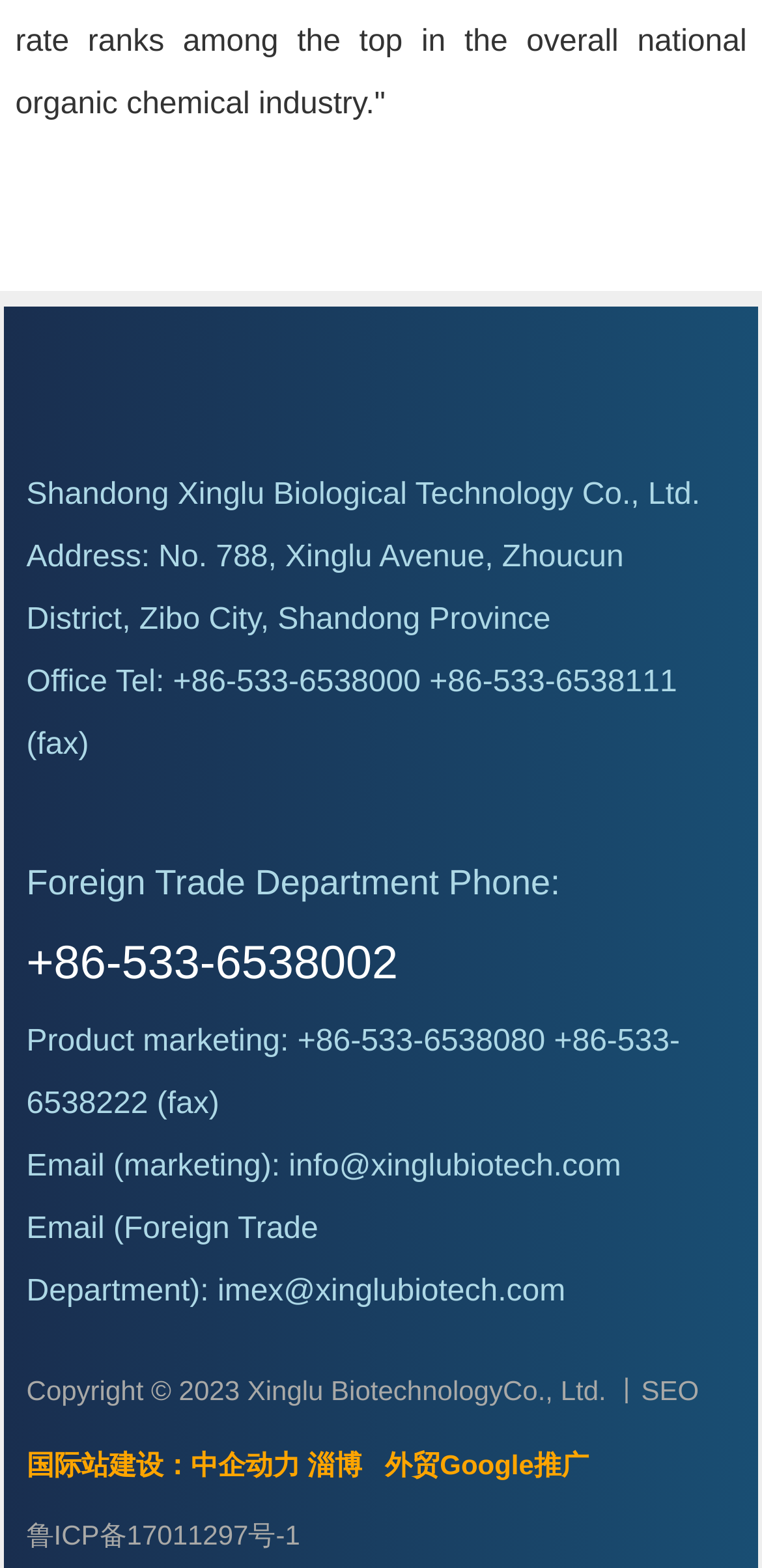Please identify the bounding box coordinates of the element's region that should be clicked to execute the following instruction: "Send an email to the marketing department". The bounding box coordinates must be four float numbers between 0 and 1, i.e., [left, top, right, bottom].

[0.379, 0.734, 0.815, 0.755]